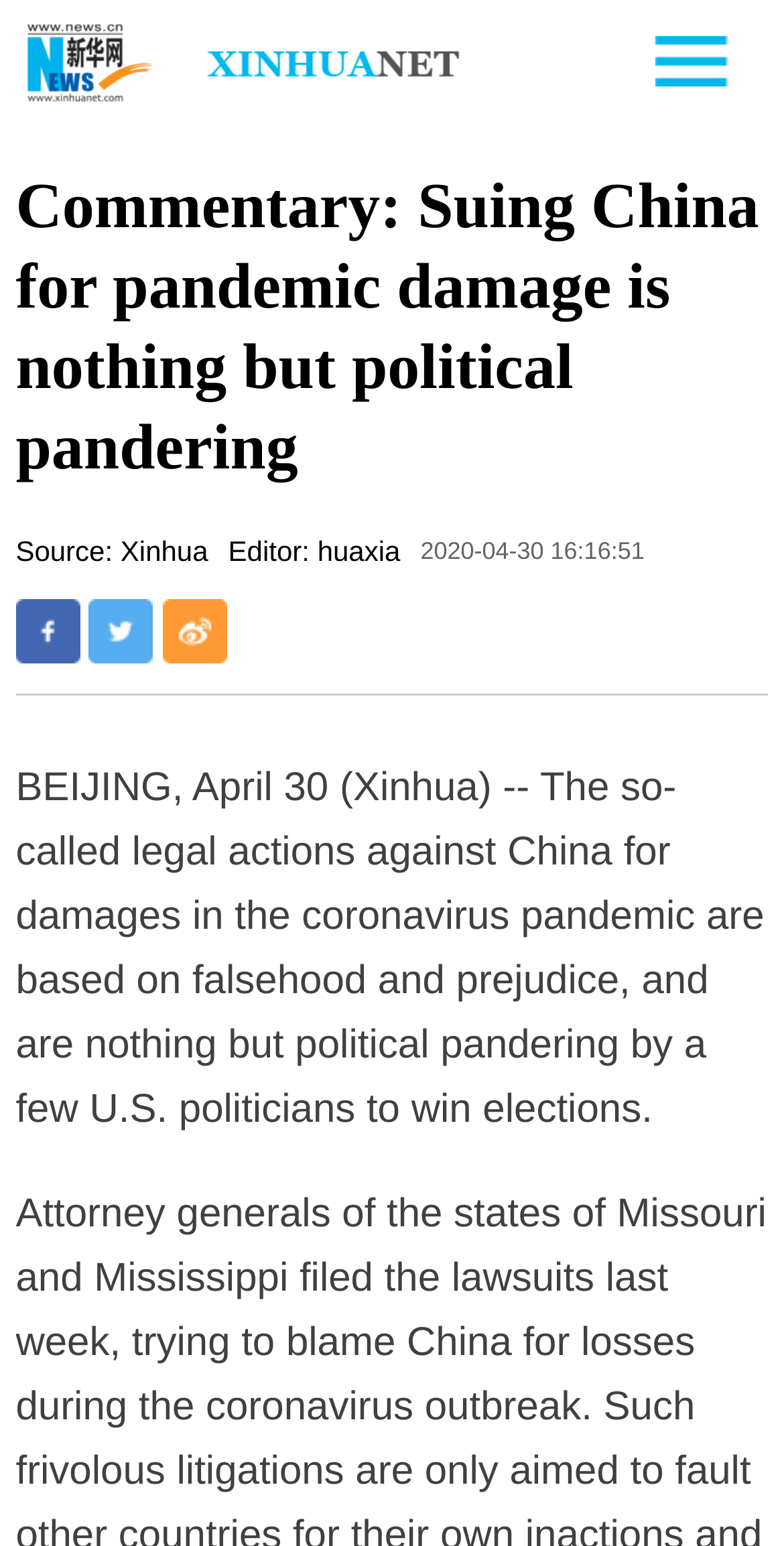What is the principal heading displayed on the webpage?

Commentary: Suing China for pandemic damage is nothing but political pandering